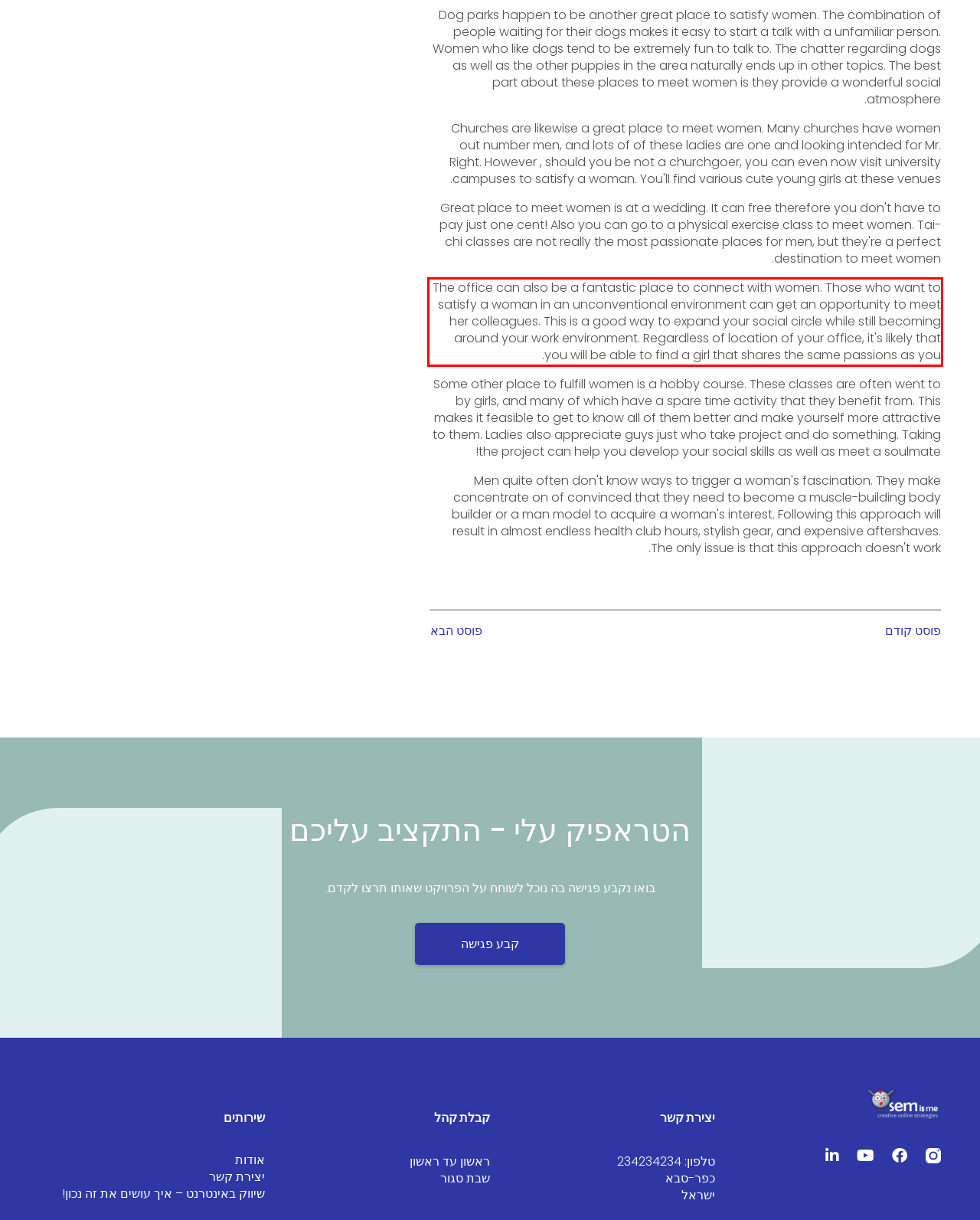You are presented with a webpage screenshot featuring a red bounding box. Perform OCR on the text inside the red bounding box and extract the content.

The office can also be a fantastic place to connect with women. Those who want to satisfy a woman in an unconventional environment can get an opportunity to meet her colleagues. This is a good way to expand your social circle while still becoming around your work environment. Regardless of location of your office, it's likely that you will be able to find a girl that shares the same passions as you.